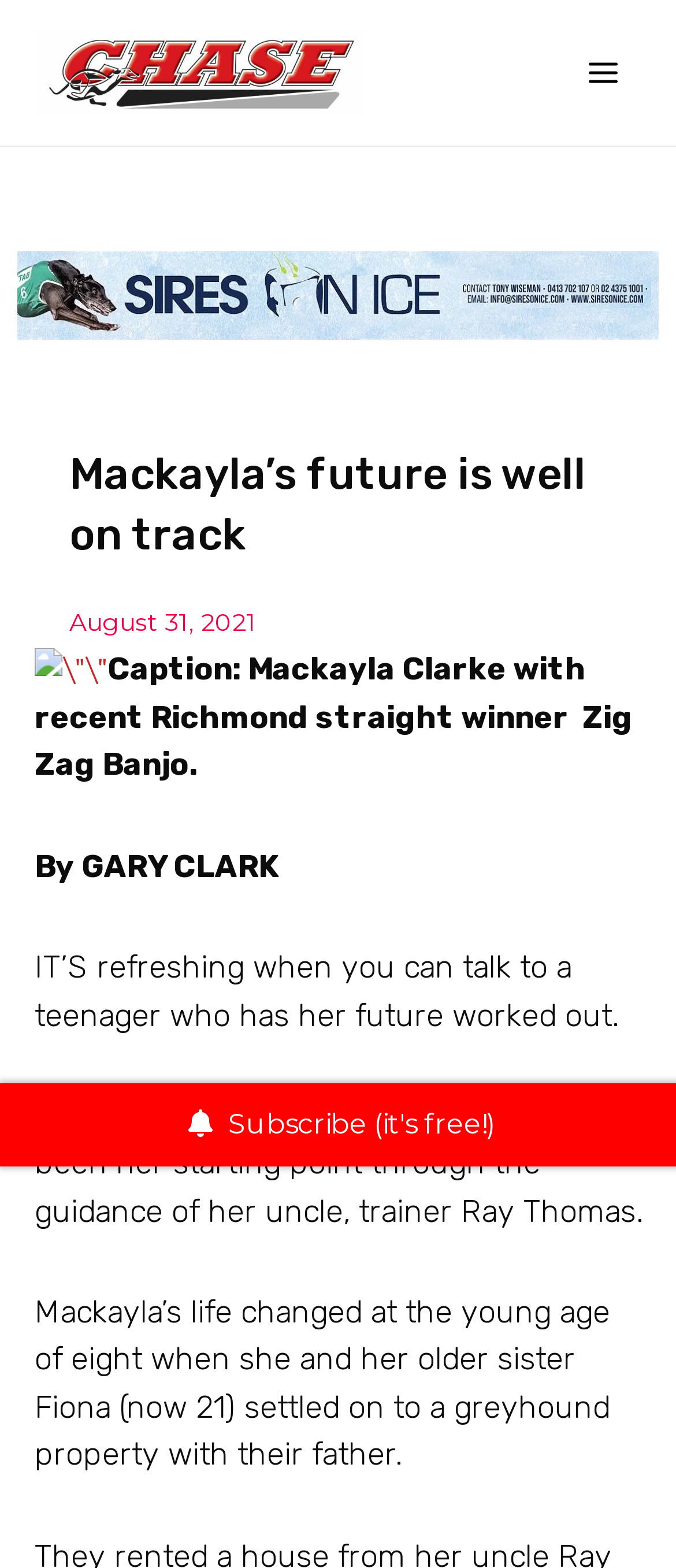Provide a comprehensive caption for the webpage.

The webpage features a news article about Mackayla Clarke, a teenager who has found her future in greyhound racing. At the top left of the page, there is a link to "Chase News" accompanied by an image with the same name. Below this, there is a button labeled "Main Menu" on the top right side of the page.

The main content of the article begins with a heading "Mackayla's future is well on track" followed by the date "August 31, 2021" on the top left side of the page. Below this, there is a captioned image of Mackayla Clarke with a greyhound, Zig Zag Banjo, which takes up most of the width of the page.

The article is written by GARY CLARK and starts with a paragraph about how refreshing it is to talk to a teenager who has her future planned out. The text continues to describe Mackayla's journey into greyhound racing, starting from a young age, and how her uncle, trainer Ray Thomas, has guided her. The article also mentions her sister Fiona and how their lives changed when they moved to a greyhound property with their father.